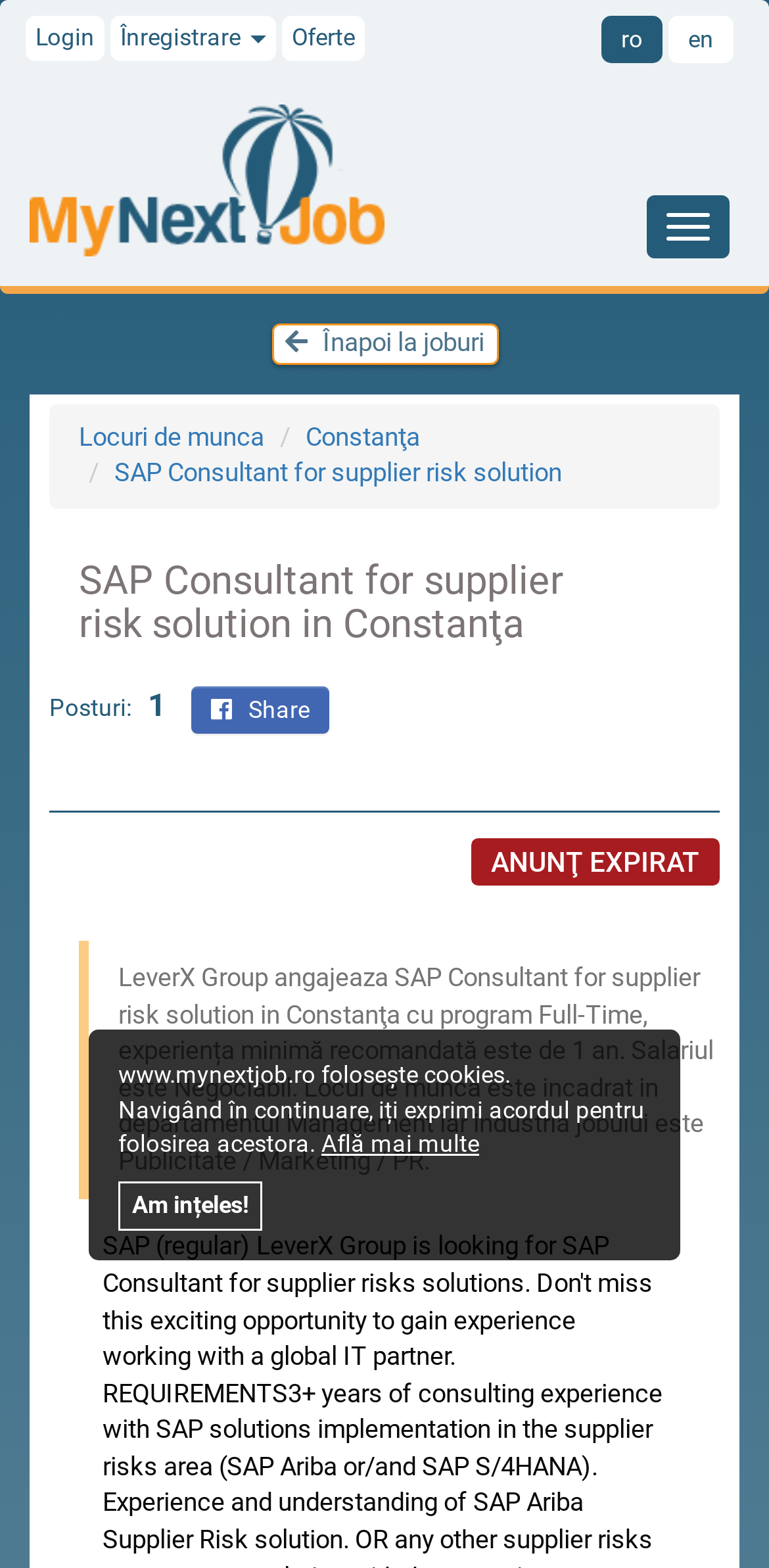Pinpoint the bounding box coordinates of the clickable element needed to complete the instruction: "Go to the Concordat principles section". The coordinates should be provided as four float numbers between 0 and 1: [left, top, right, bottom].

None